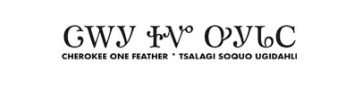Please answer the following question as detailed as possible based on the image: 
What is the focus of the publication?

The publication's logo embodies the cultural heritage and communication focus, which serves the Cherokee community by sharing news, events, and stories relevant to its readers, indicating that the publication's primary focus is on communication and cultural heritage.